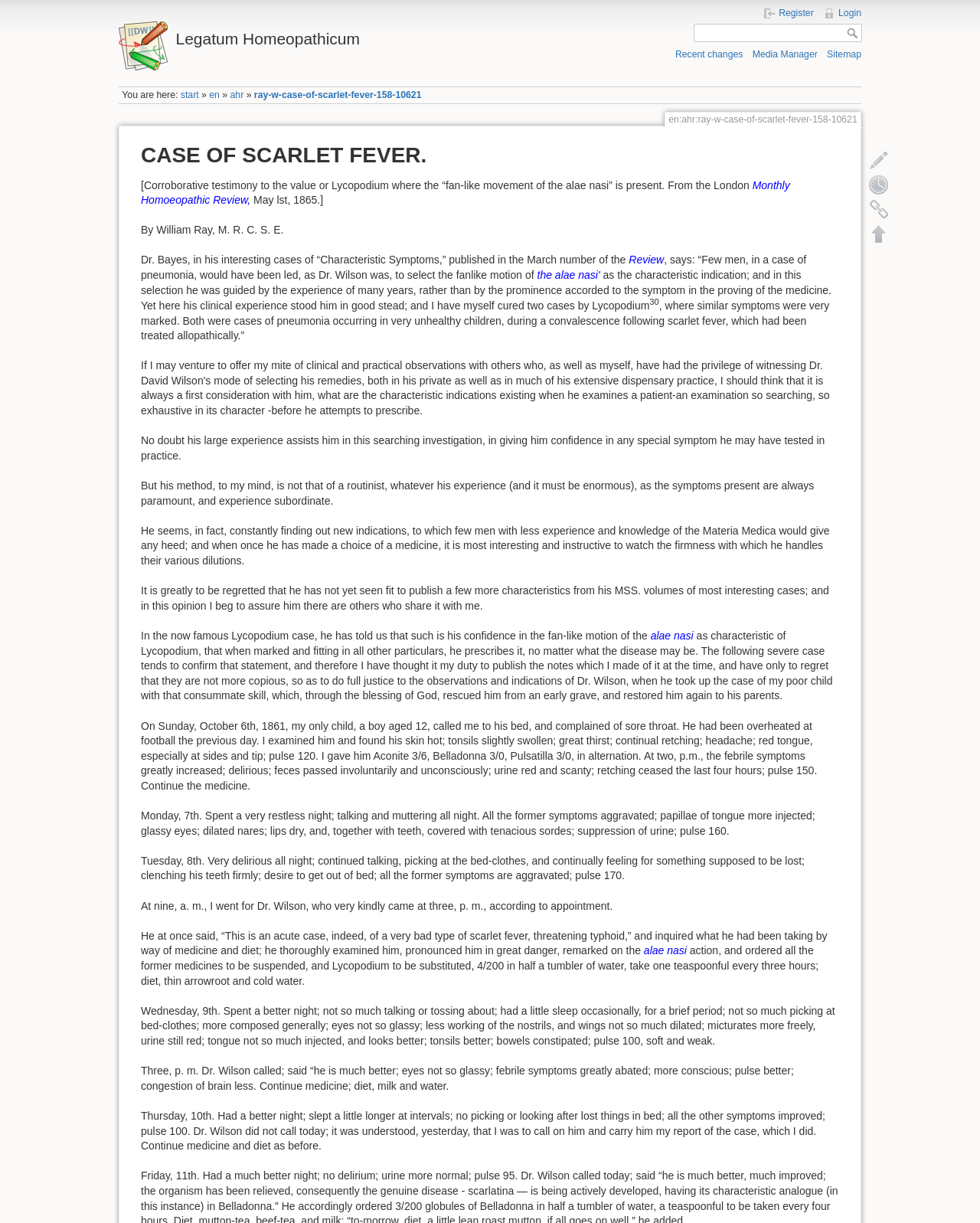What is the title of the webpage?
By examining the image, provide a one-word or phrase answer.

Legatum Homeopathicum